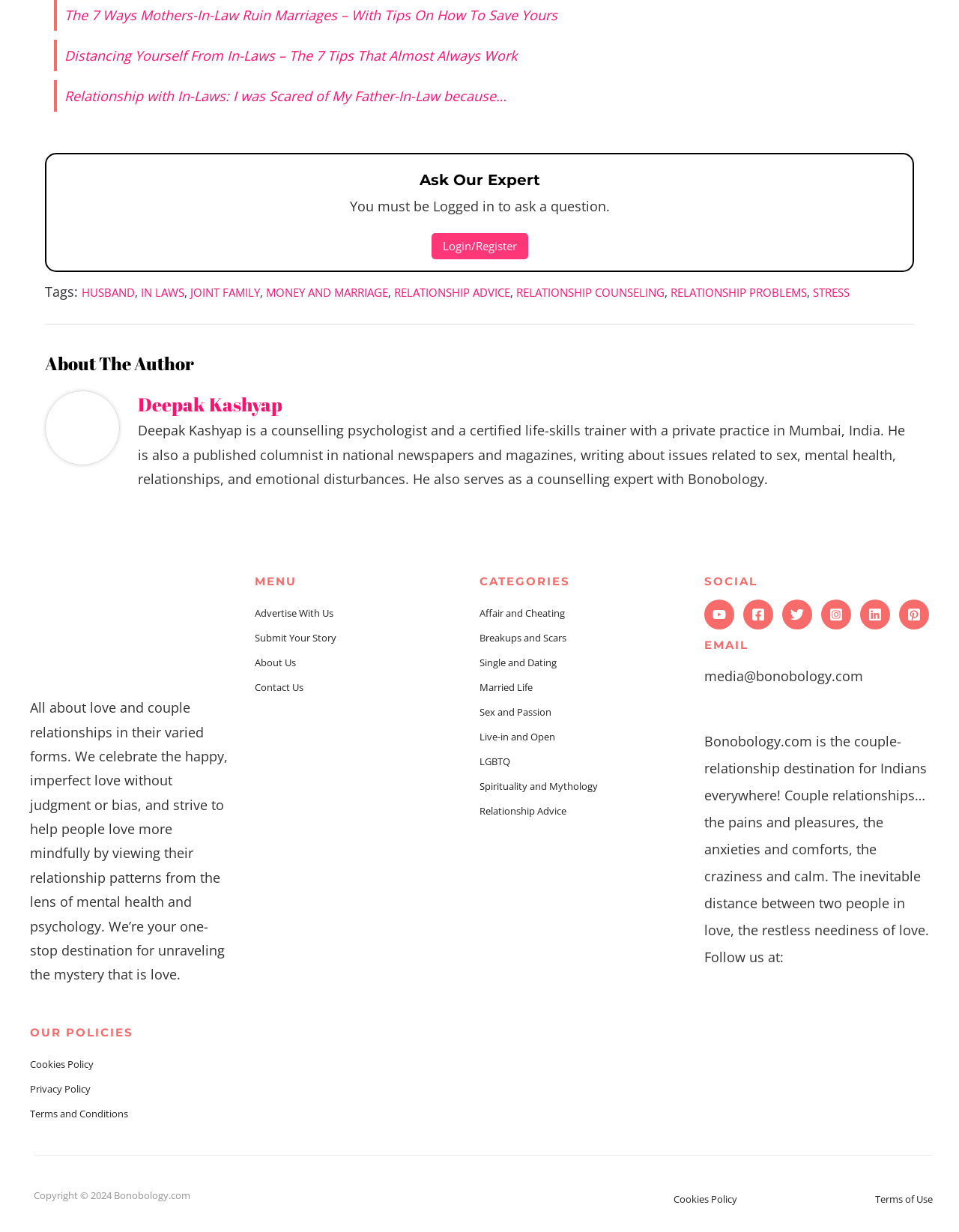Locate the bounding box of the UI element with the following description: "Affair and Cheating".

[0.5, 0.492, 0.589, 0.503]